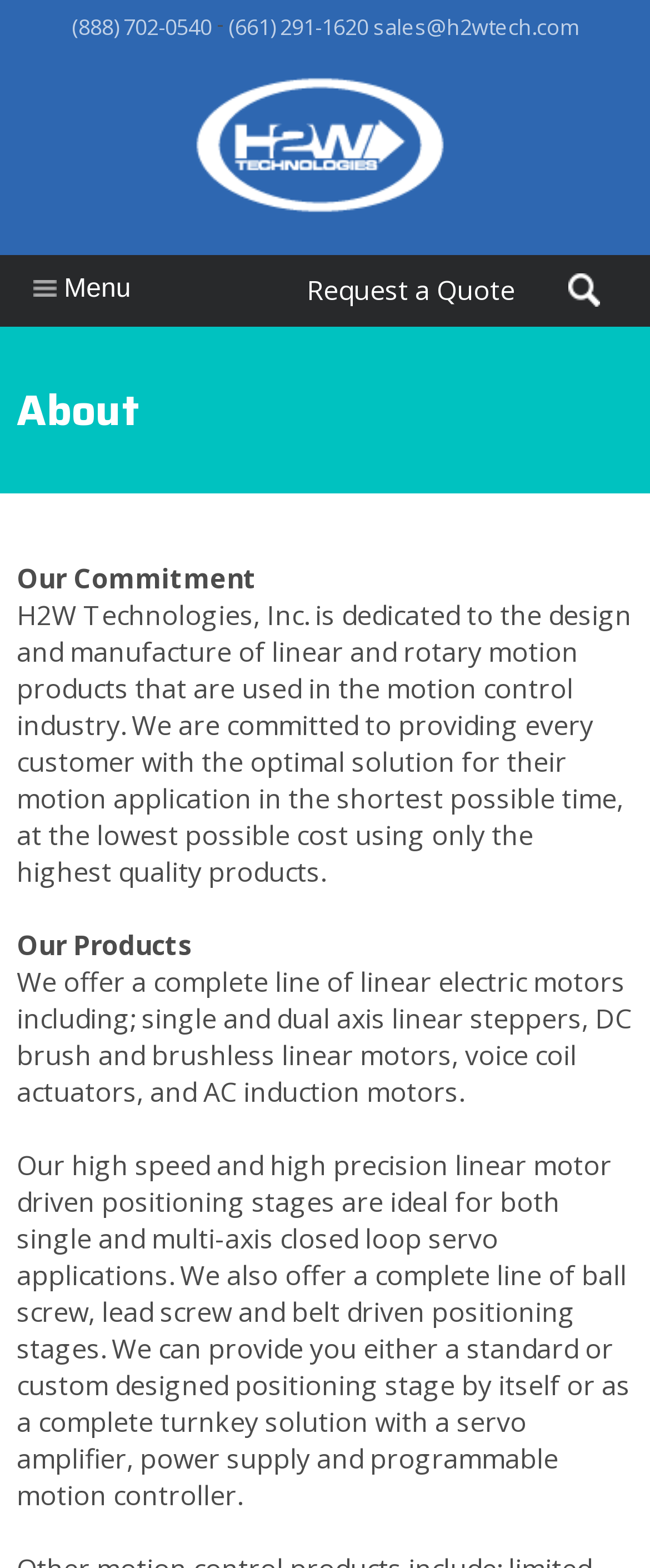What is the company name?
Using the image, respond with a single word or phrase.

H2W Technologies